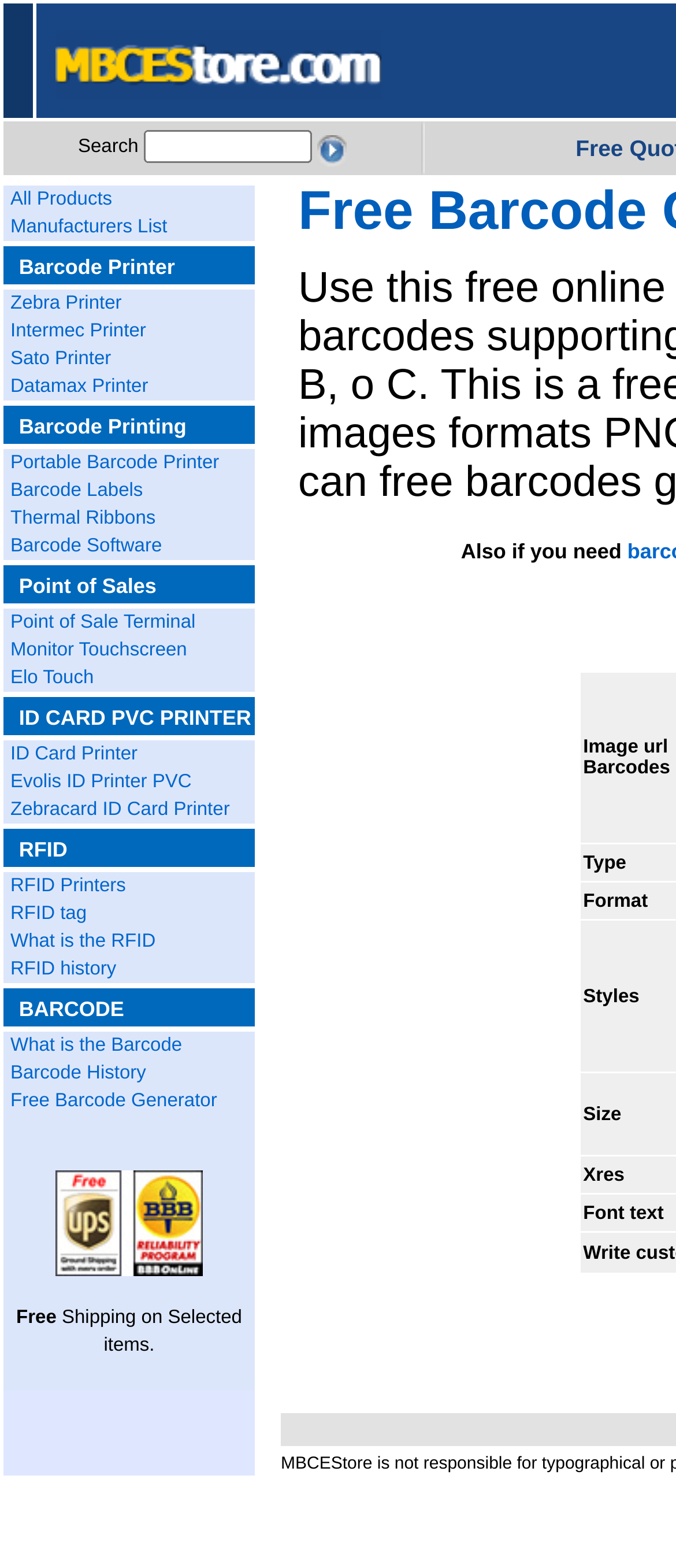Please respond to the question with a concise word or phrase:
What is the function of the 'Barcode Printer' link?

Redirects to barcode printer page